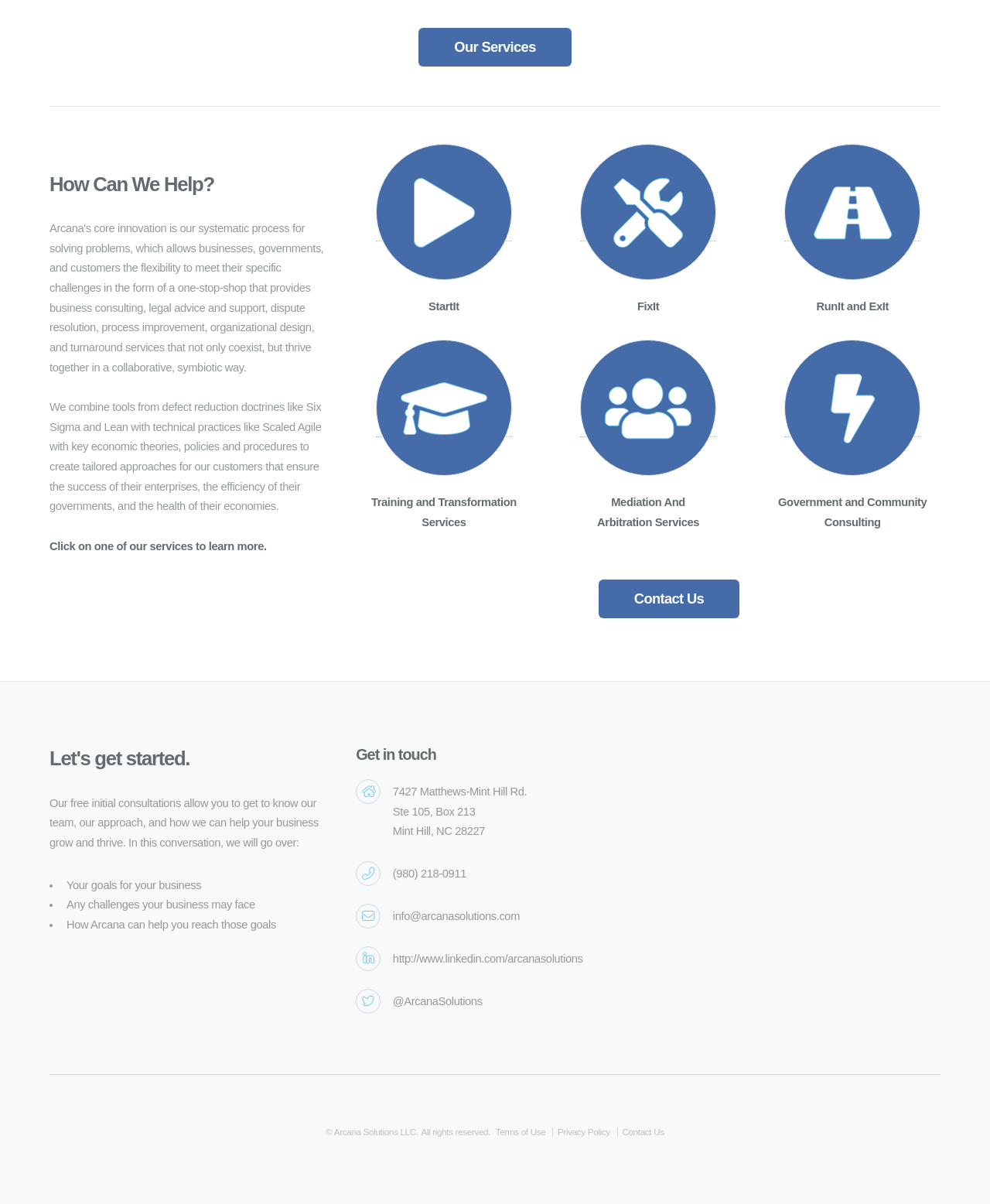Answer the question in one word or a short phrase:
What services does Arcana Solutions offer?

StartIt, FixIt, RunIt and ExIt, etc.